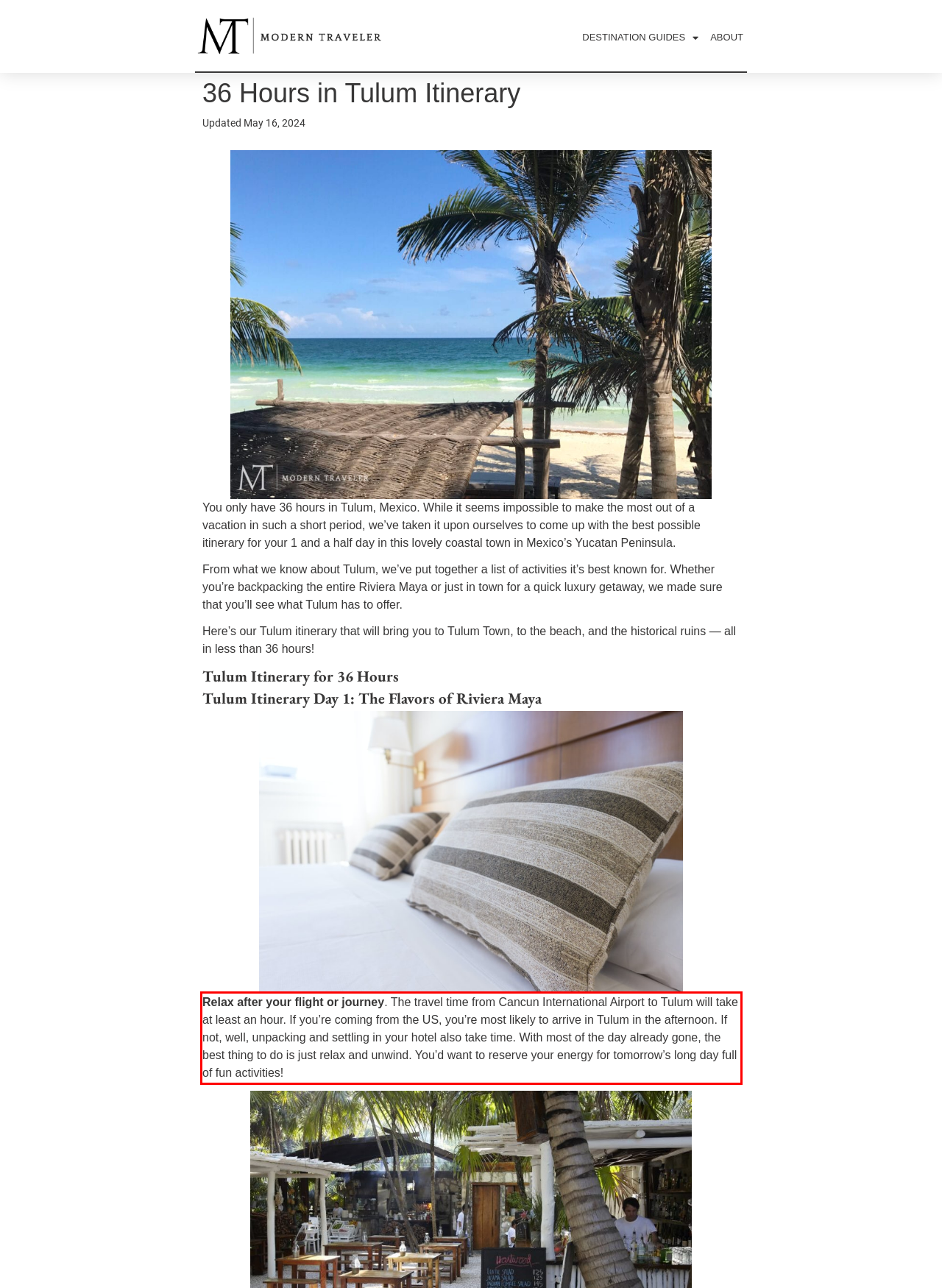You are provided with a screenshot of a webpage containing a red bounding box. Please extract the text enclosed by this red bounding box.

Relax after your flight or journey. The travel time from Cancun International Airport to Tulum will take at least an hour. If you’re coming from the US, you’re most likely to arrive in Tulum in the afternoon. If not, well, unpacking and settling in your hotel also take time. With most of the day already gone, the best thing to do is just relax and unwind. You’d want to reserve your energy for tomorrow’s long day full of fun activities!